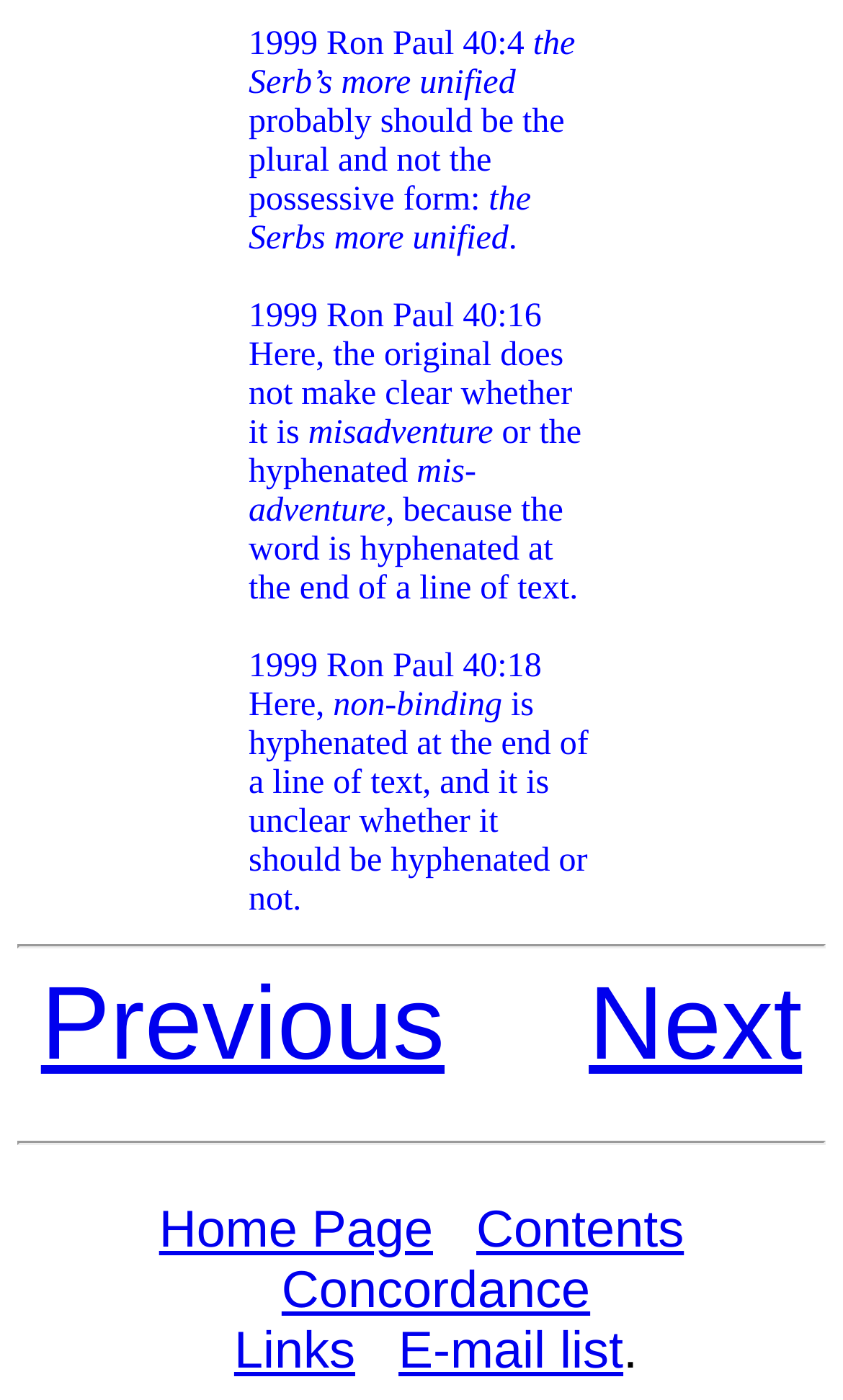Use a single word or phrase to answer the question: 
How many links are there in the bottom section of the webpage?

5